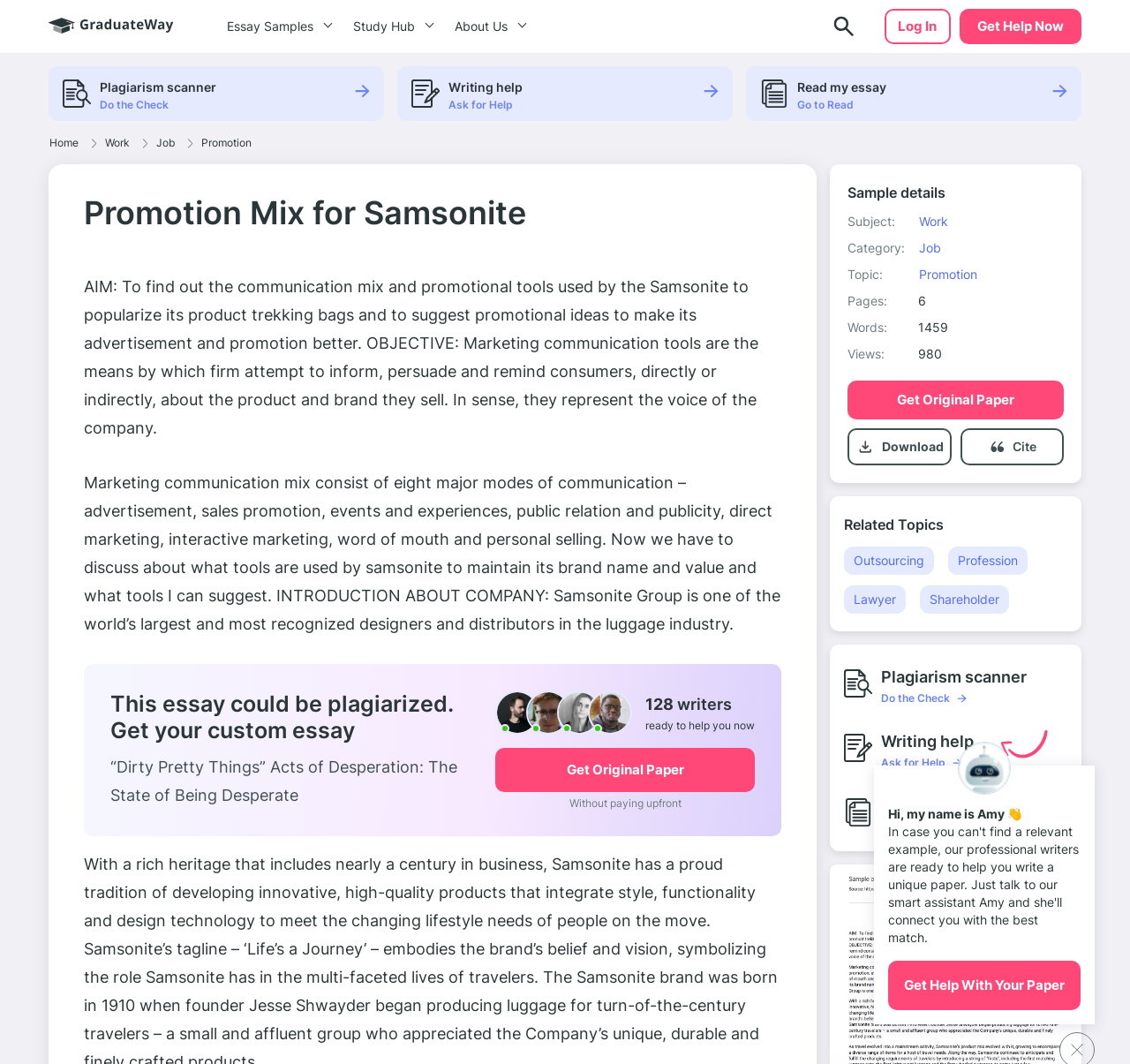Highlight the bounding box coordinates of the region I should click on to meet the following instruction: "Click the 'Get Original Paper' button".

[0.794, 0.368, 0.898, 0.383]